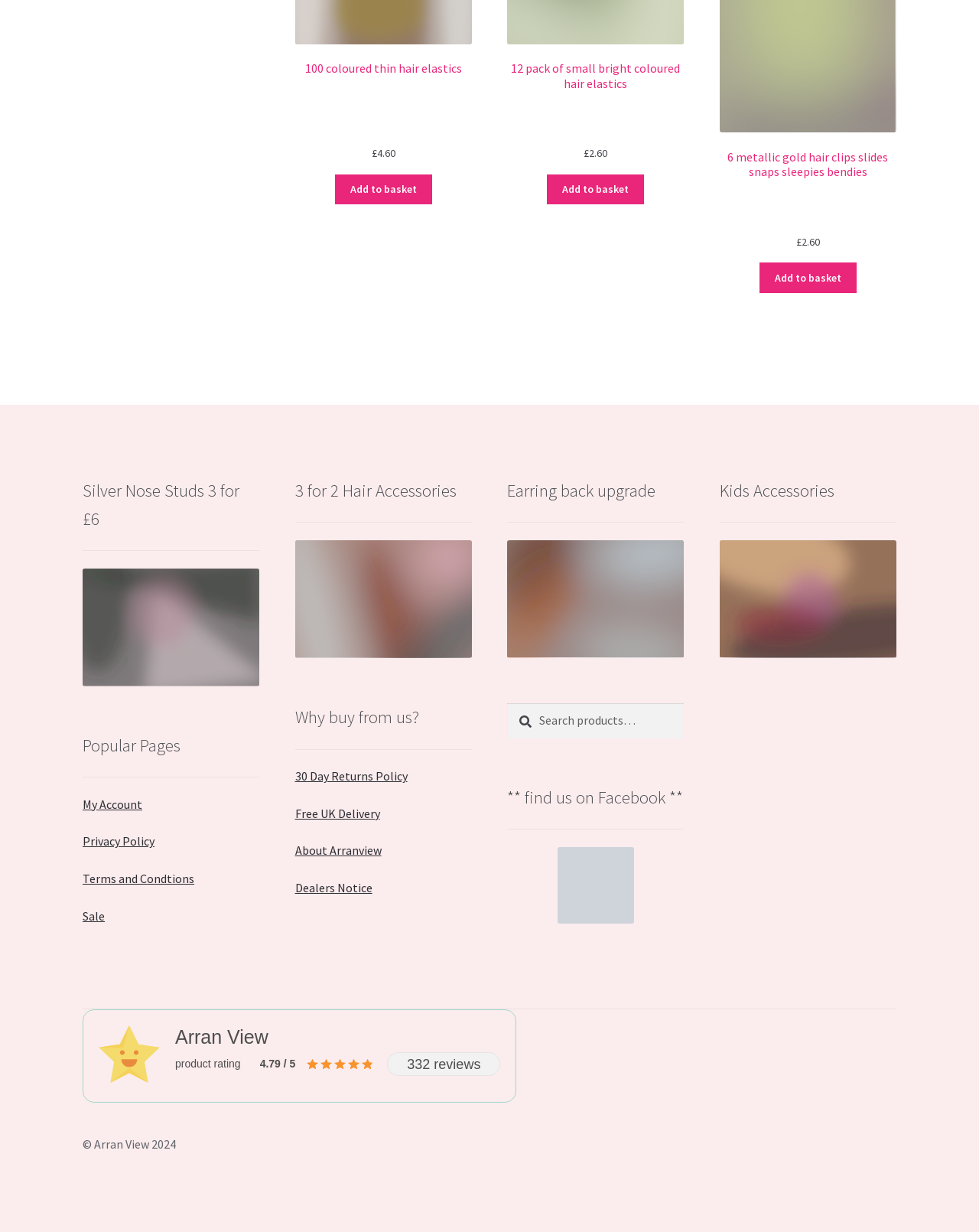Respond concisely with one word or phrase to the following query:
What is the name of the hair accessory pack with 12 items?

12 pack of small bright coloured hair elastics